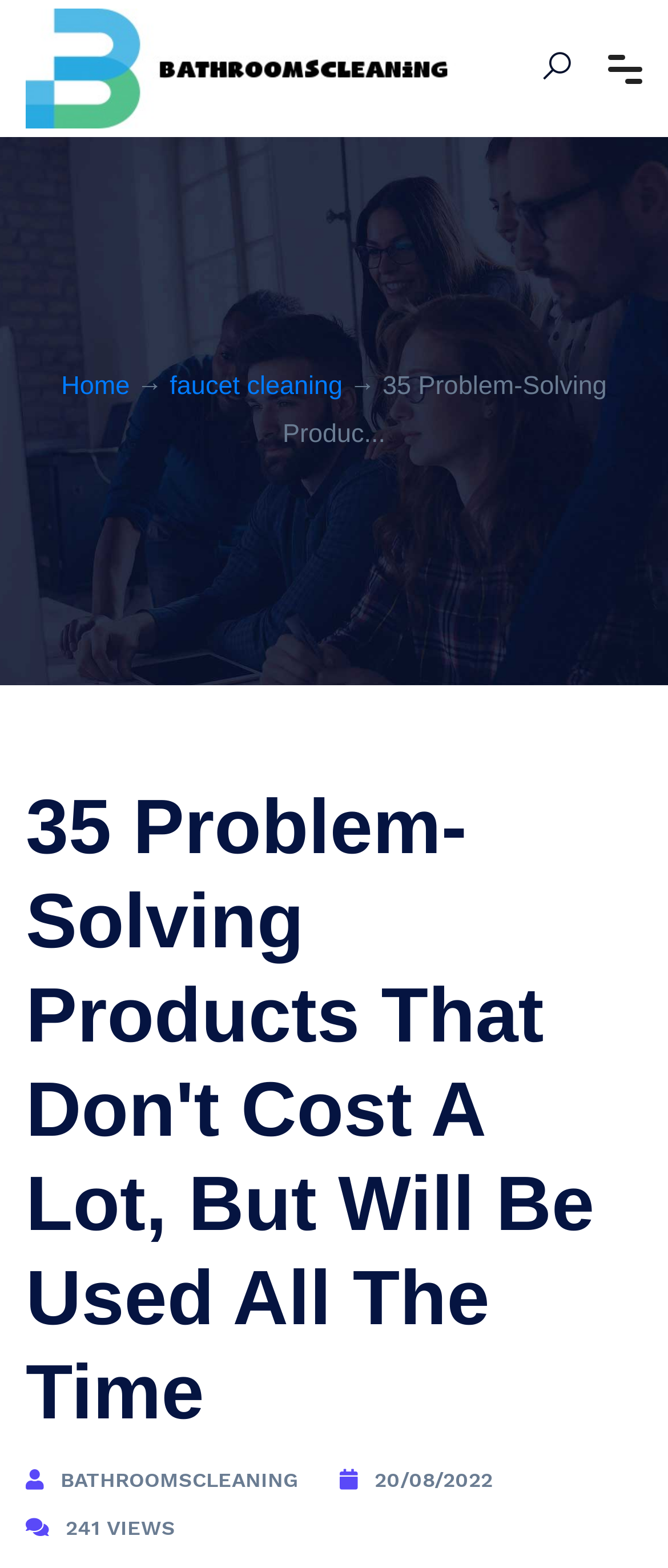Please find the bounding box for the UI component described as follows: "alt="bathroomscleaning" title="bathroomscleaning"".

[0.038, 0.034, 0.723, 0.052]